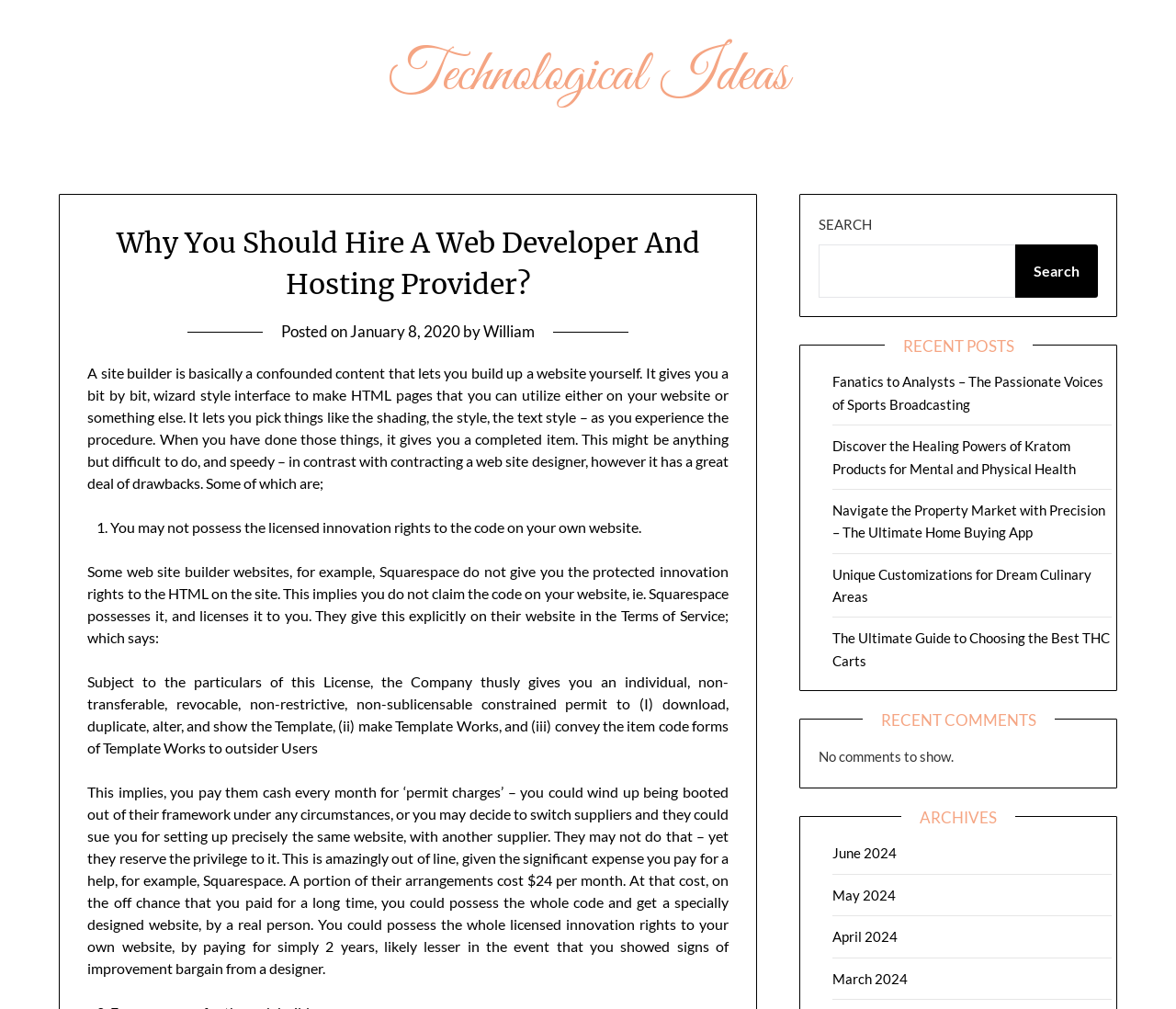Can you give a comprehensive explanation to the question given the content of the image?
What is the date of the post?

I found the date of the post by looking at the text 'Posted on' followed by a link 'January 8, 2020' which indicates the date the post was published.